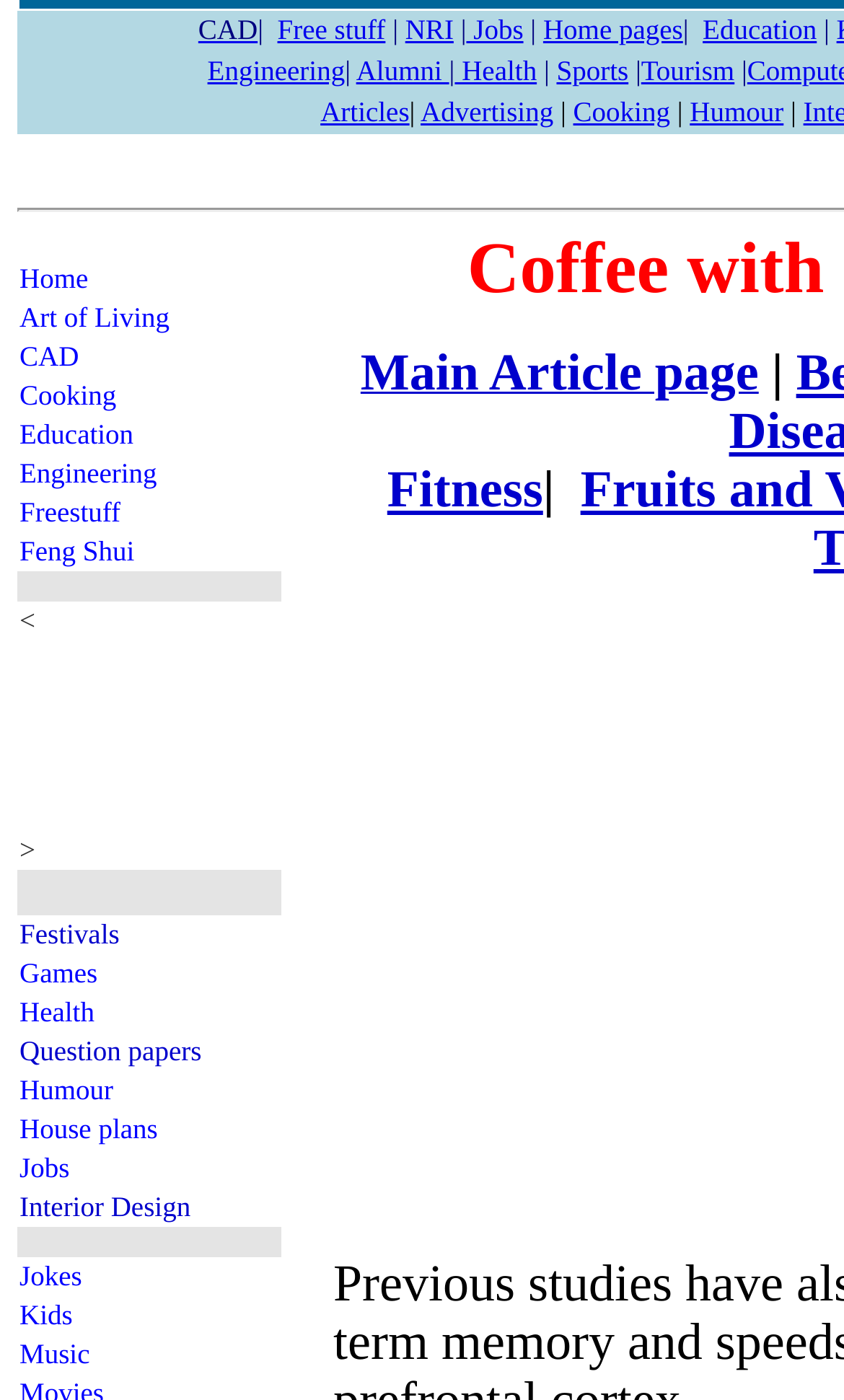Please provide the bounding box coordinates in the format (top-left x, top-left y, bottom-right x, bottom-right y). Remember, all values are floating point numbers between 0 and 1. What is the bounding box coordinate of the region described as: aria-label="Advertisement" name="aswift_2" title="Advertisement"

[0.023, 0.456, 0.331, 0.595]